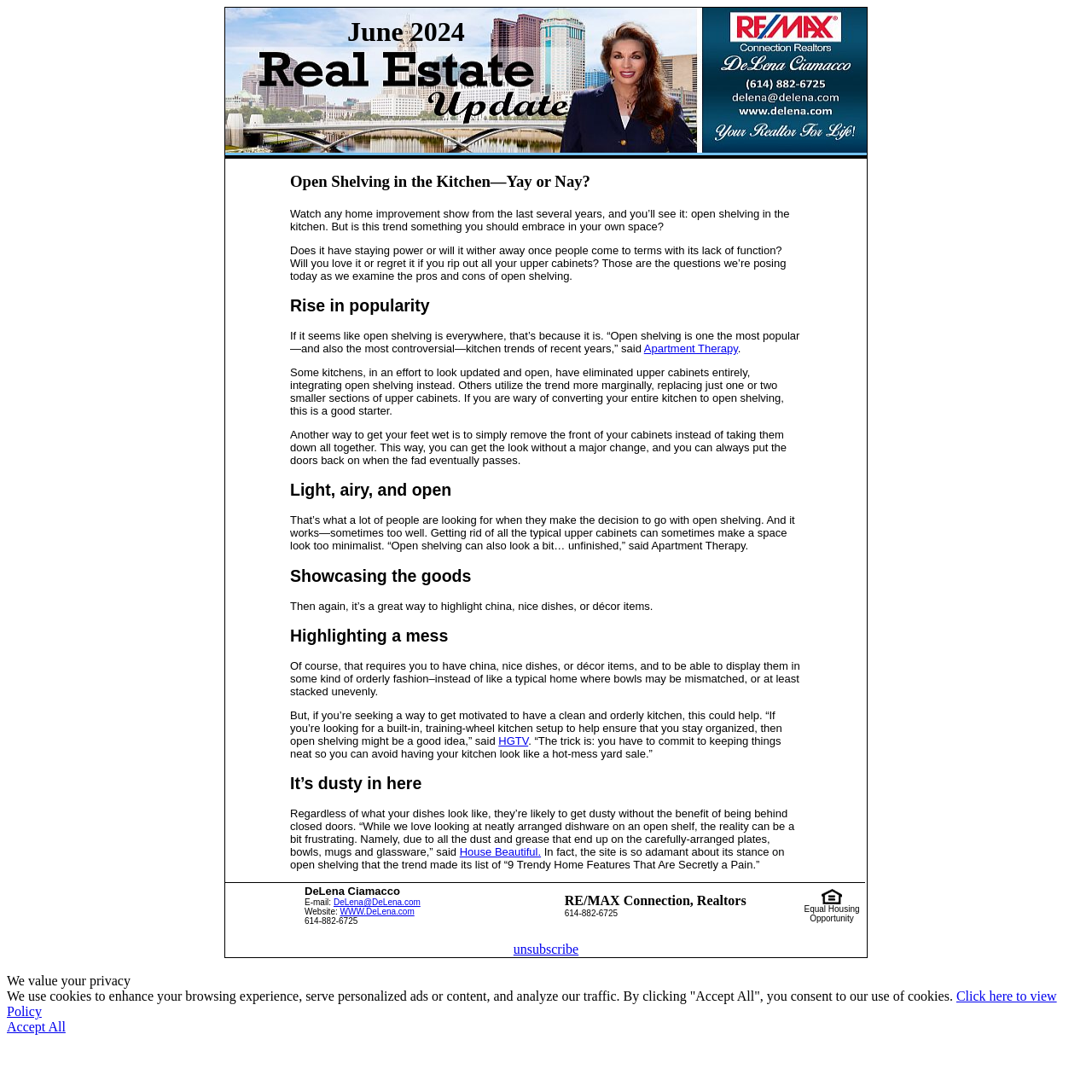Using the provided element description: "HGTV", identify the bounding box coordinates. The coordinates should be four floats between 0 and 1 in the order [left, top, right, bottom].

[0.456, 0.673, 0.484, 0.684]